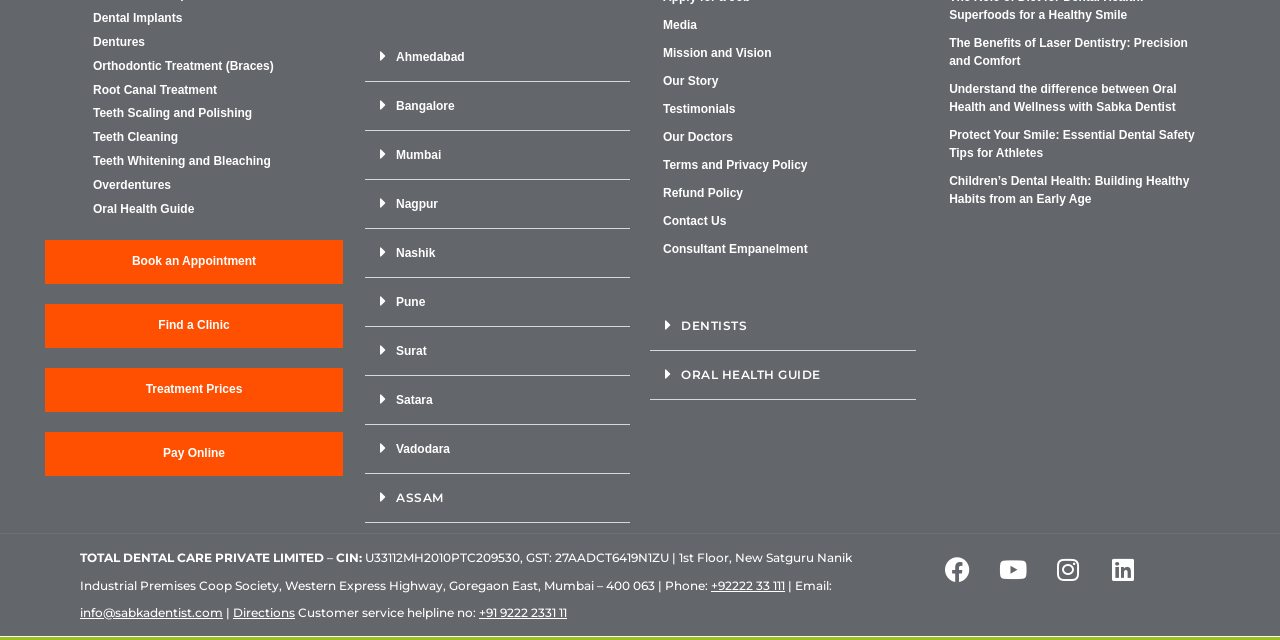What is the location of Sabka Dentist's head office?
Deliver a detailed and extensive answer to the question.

According to the webpage, the address of Sabka Dentist's head office is mentioned as '1st Floor, New Satguru Nanik Industrial Premises Coop Society, Western Express Highway, Goregaon East, Mumbai – 400 063', which indicates that the location of Sabka Dentist's head office is Mumbai.